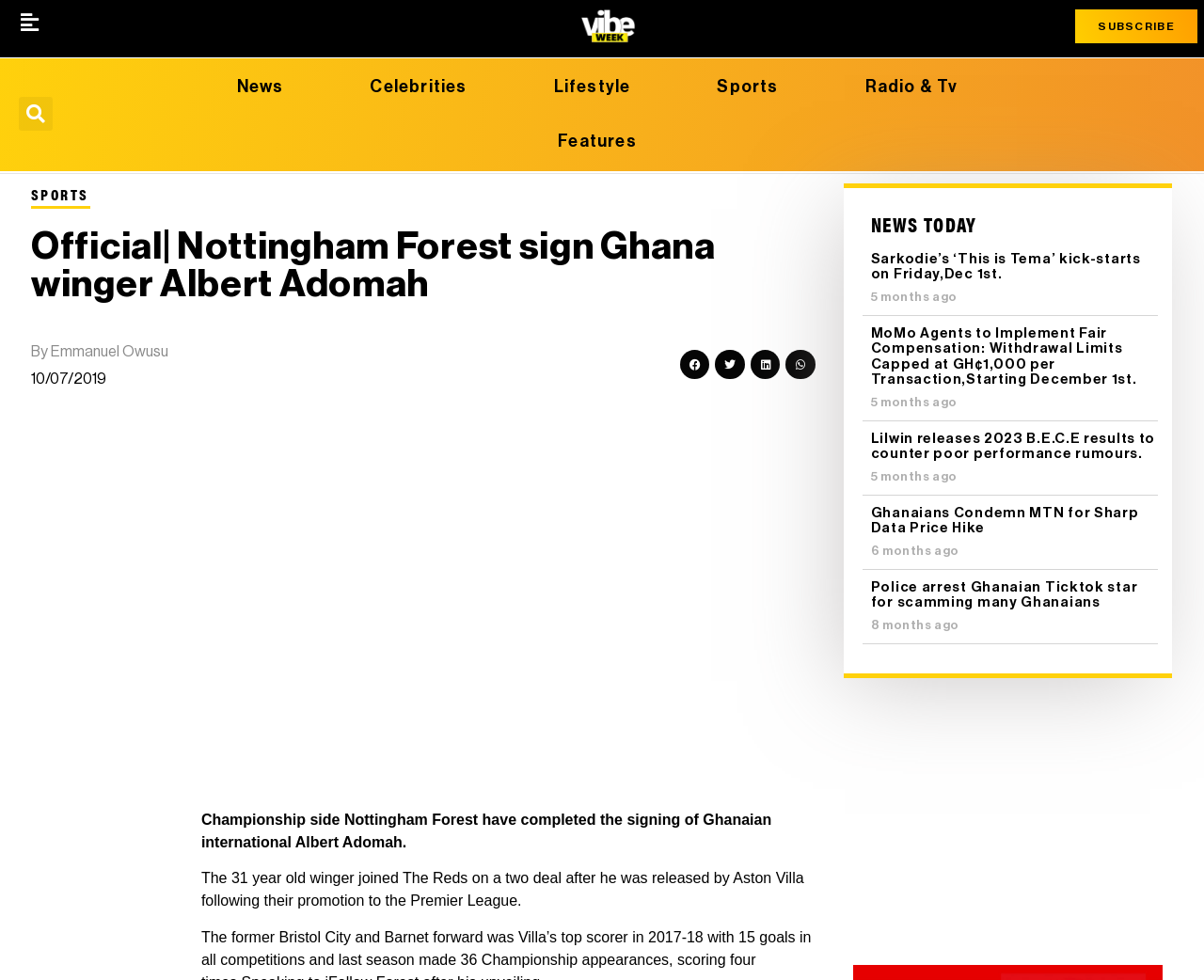How many months ago was Sarkodie's 'This is Tema' event?
Please respond to the question with a detailed and informative answer.

I found the answer by reading the news snippet on the webpage, which states 'Sarkodie’s ‘This is Tema’ kick-starts on Friday,Dec 1st.' and has a timestamp of '5 months ago'.